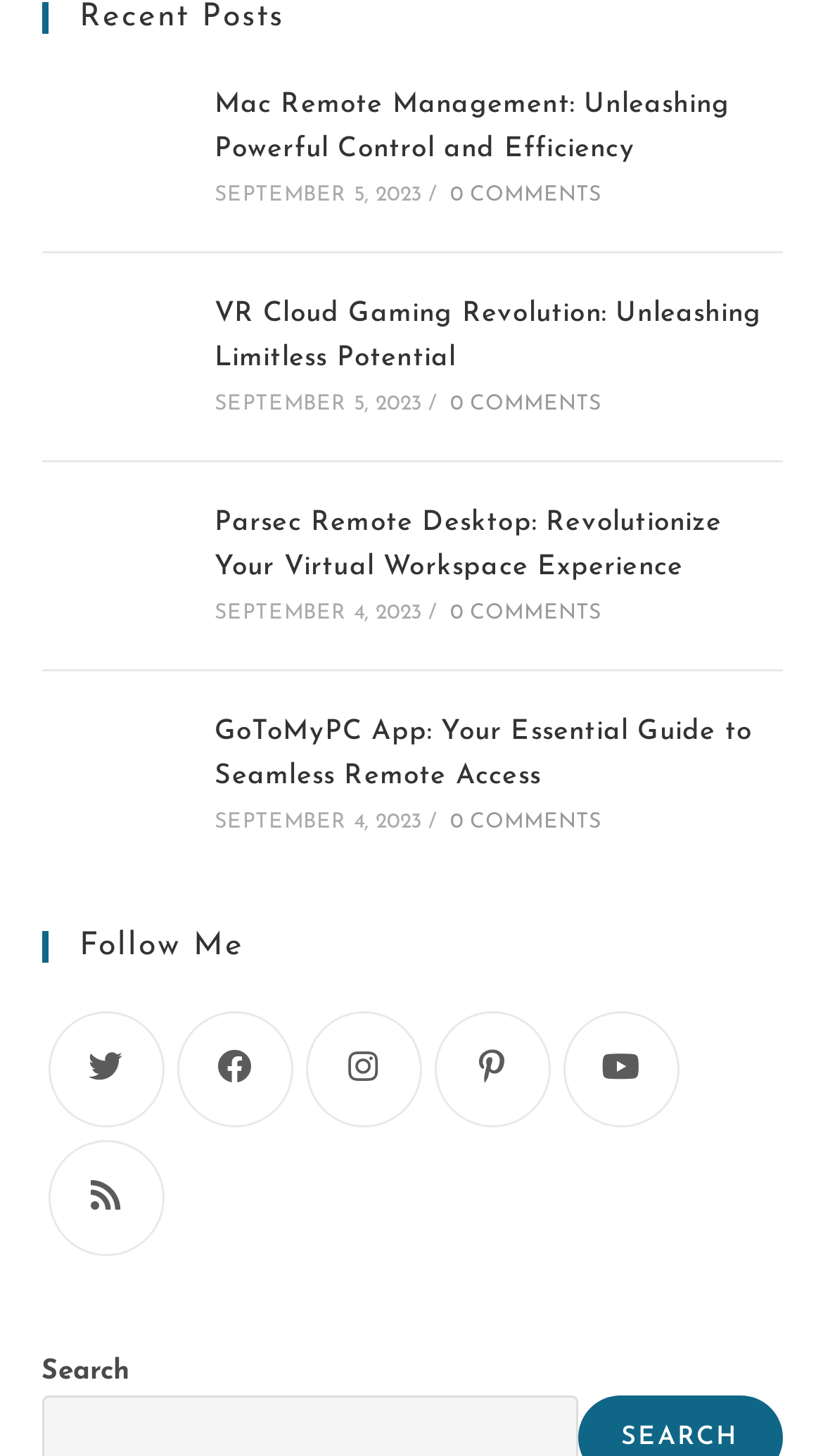Determine the bounding box coordinates for the region that must be clicked to execute the following instruction: "Search for something".

[0.05, 0.932, 0.158, 0.95]